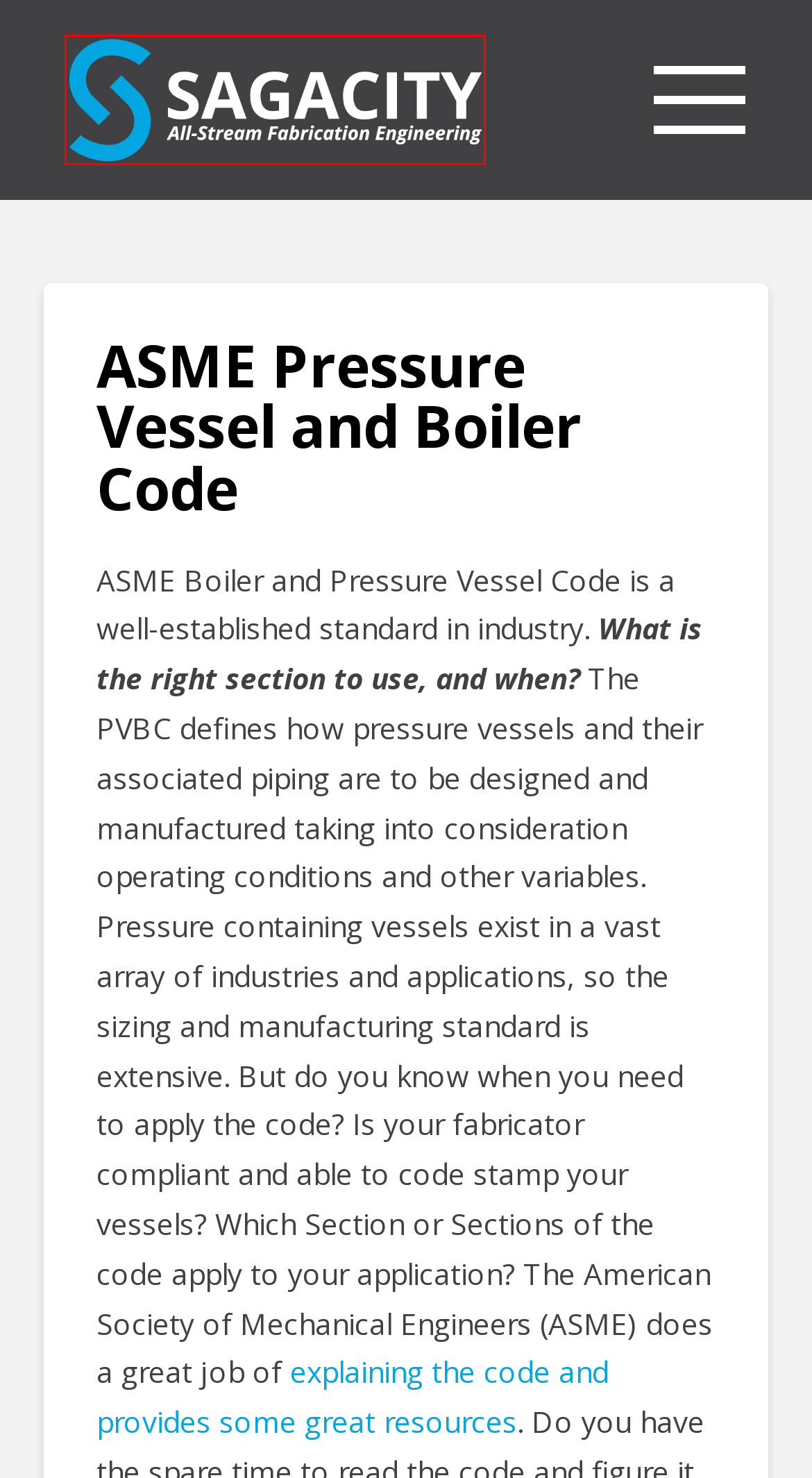Review the screenshot of a webpage containing a red bounding box around an element. Select the description that best matches the new webpage after clicking the highlighted element. The options are:
A. Contact Us | Sagacity
B. MP-BPVC-Boilers-and-Pressure-Vessels - ASME
C. Vessel Code | Sagacity
D. ASME Boiler Code | Sagacity
E. Pressure Vessel | Sagacity
F. ASME Code | Sagacity
G. Compliance | Sagacity
H. Sagacity

H